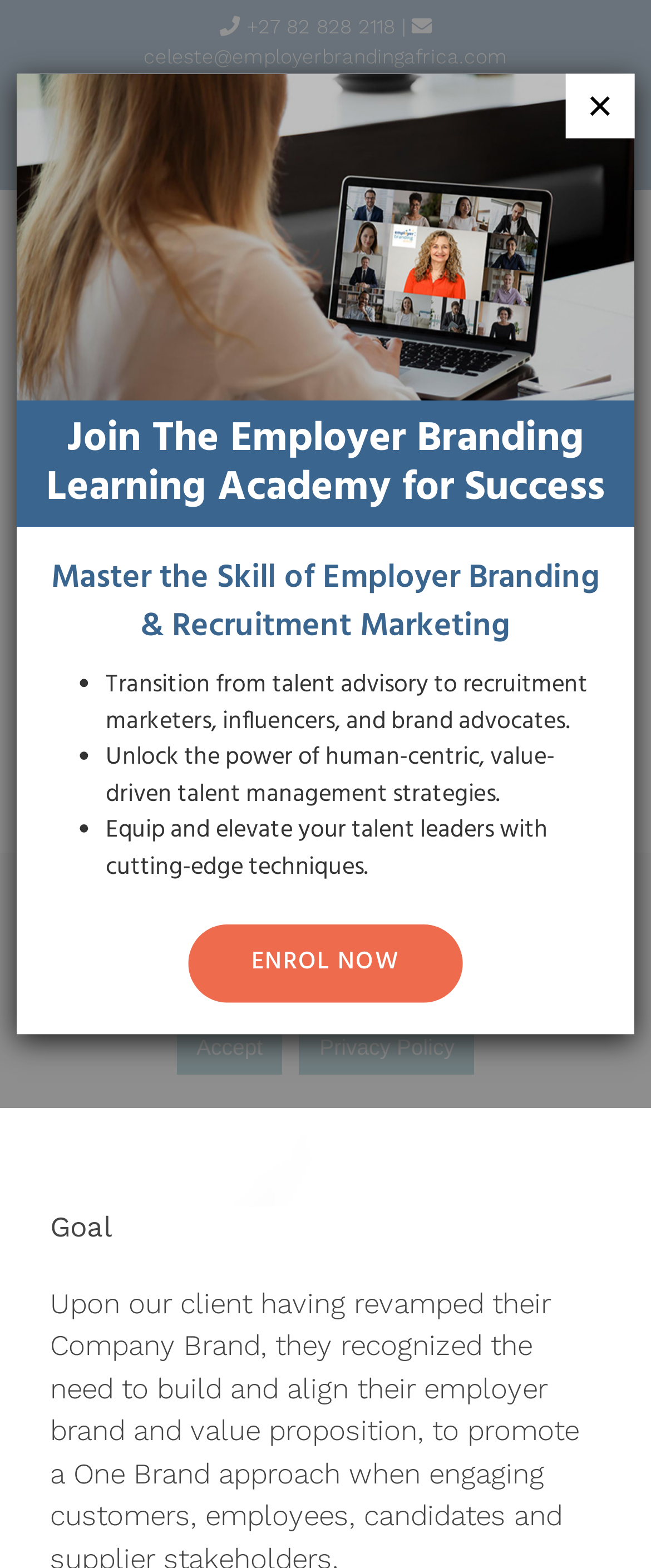Provide a brief response using a word or short phrase to this question:
What is the title of the learning academy?

Employer Branding Learning Academy